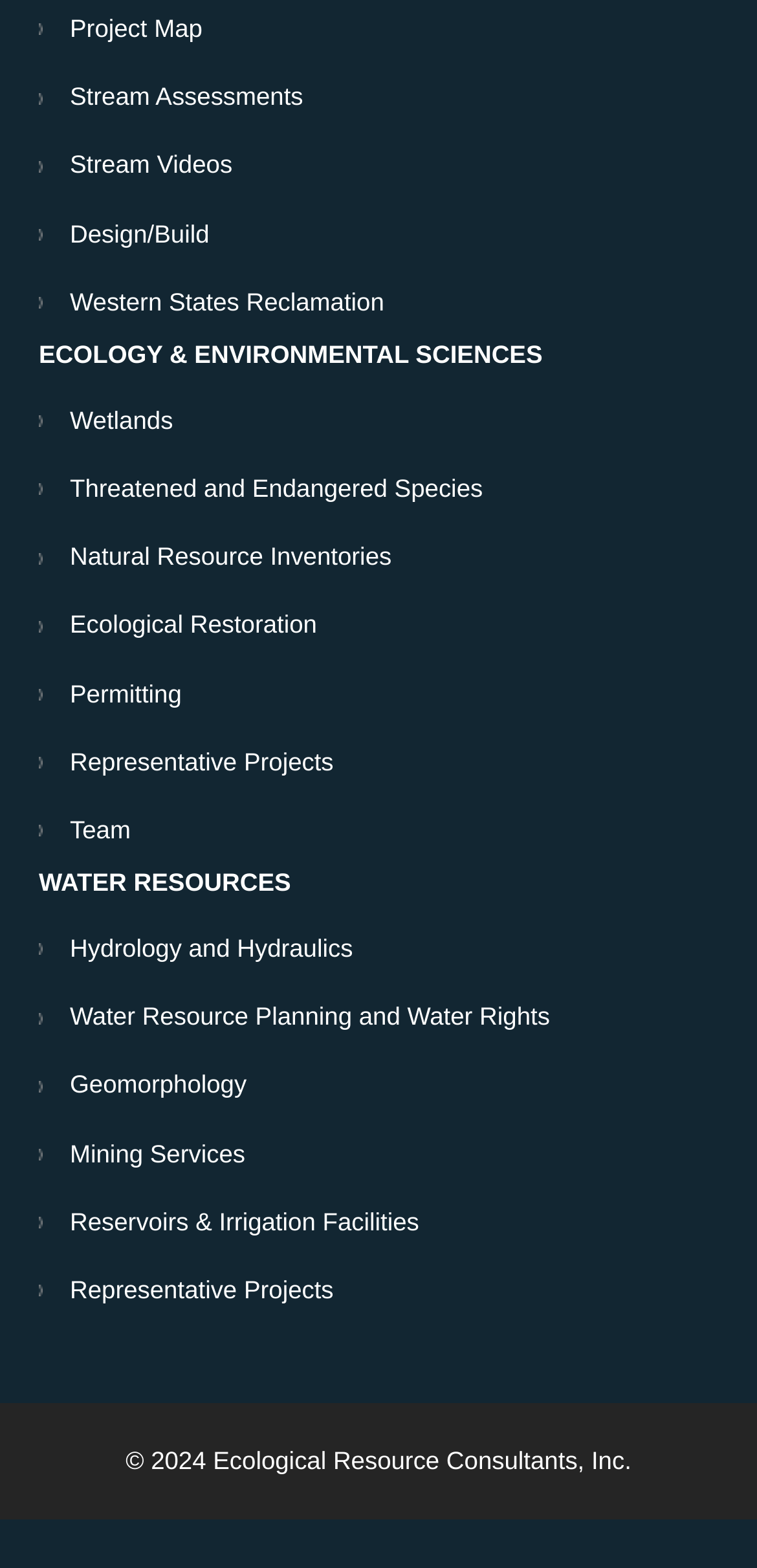Could you indicate the bounding box coordinates of the region to click in order to complete this instruction: "Explore Water Resource Planning and Water Rights".

[0.051, 0.627, 0.767, 0.671]